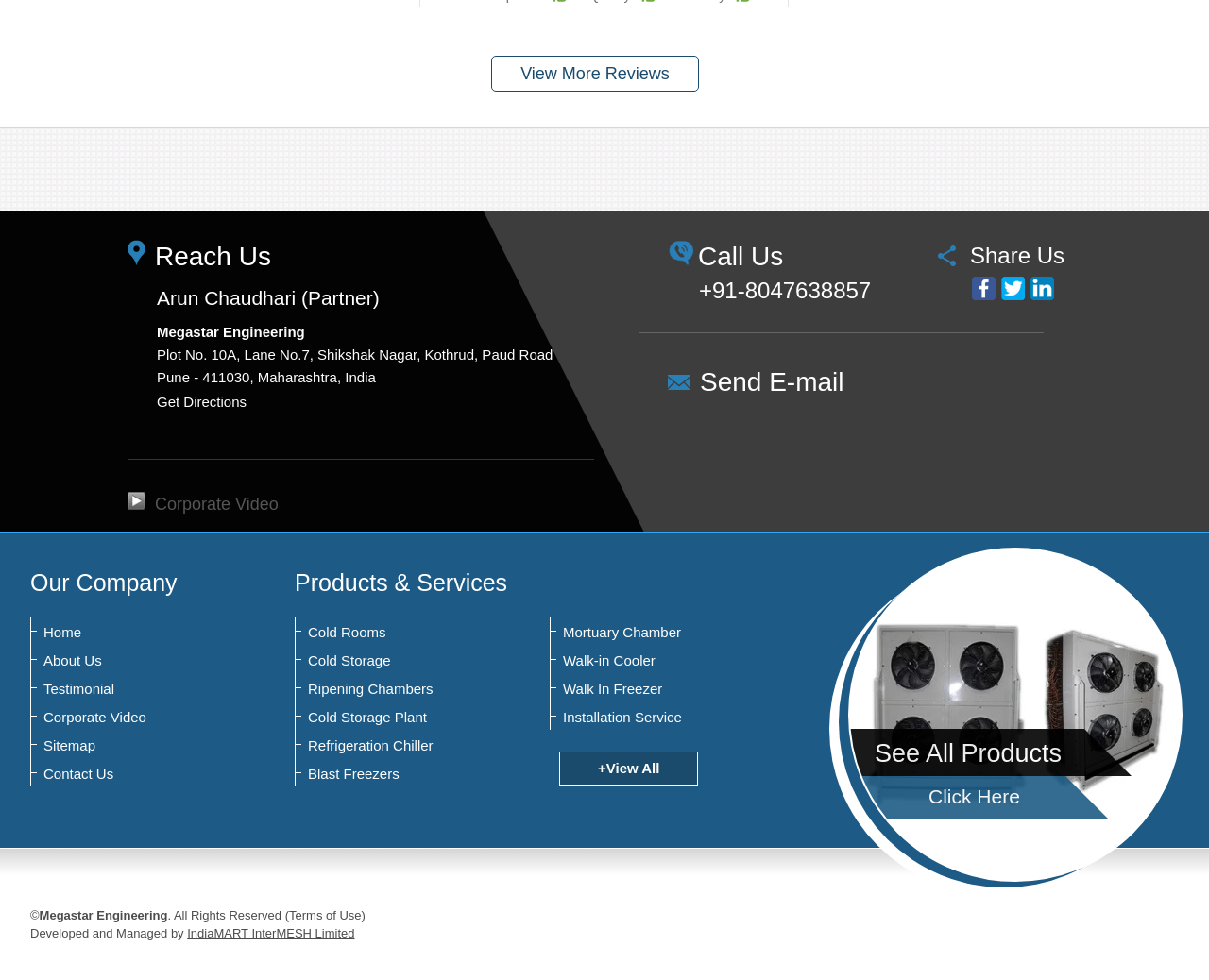What is the address of the company?
Using the visual information from the image, give a one-word or short-phrase answer.

Plot No. 10A, Lane No.7, Shikshak Nagar, Kothrud, Paud Road, Pune - 411030, Maharashtra, India